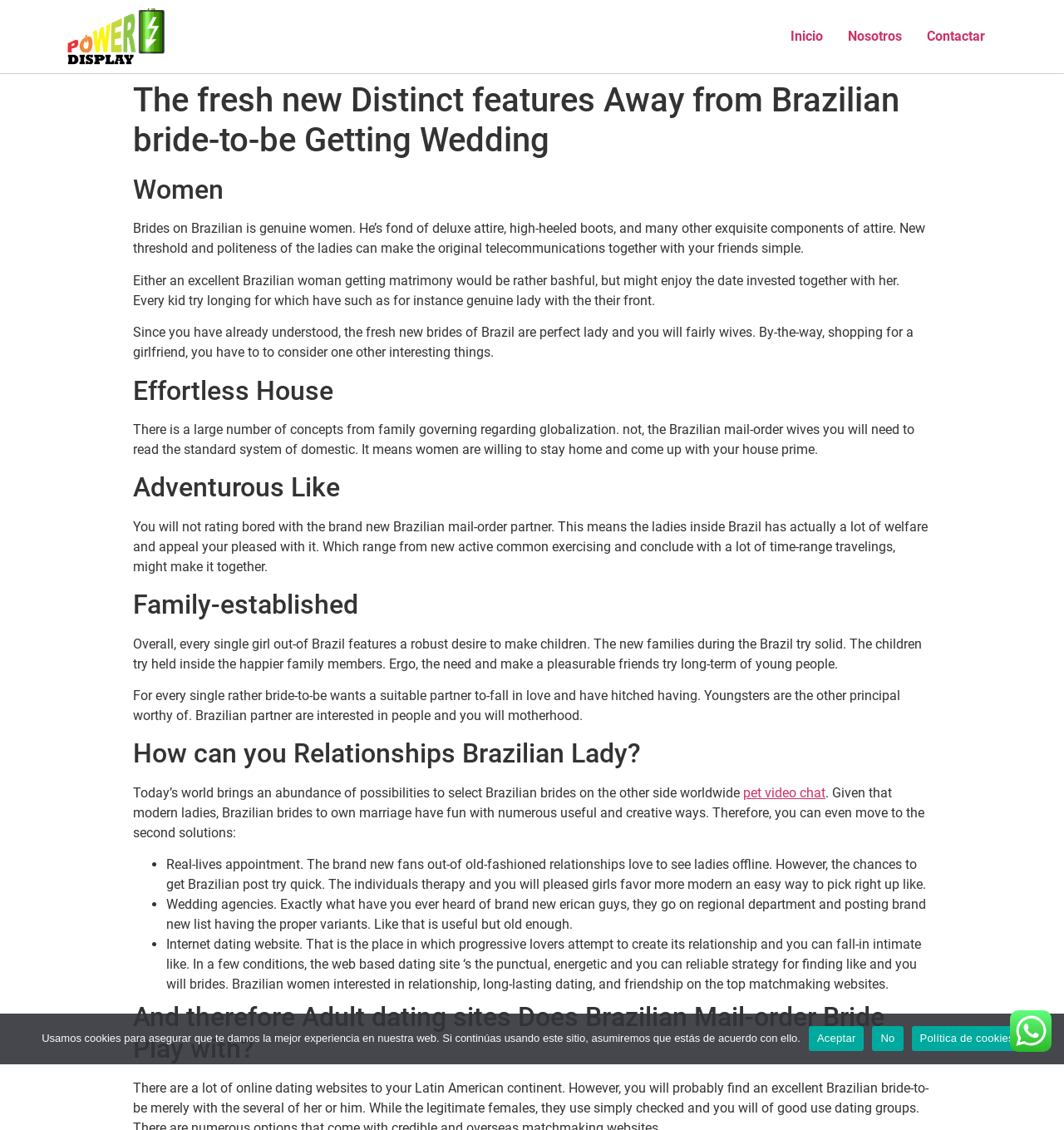Find the bounding box coordinates for the element described here: "Inicio".

[0.731, 0.015, 0.785, 0.049]